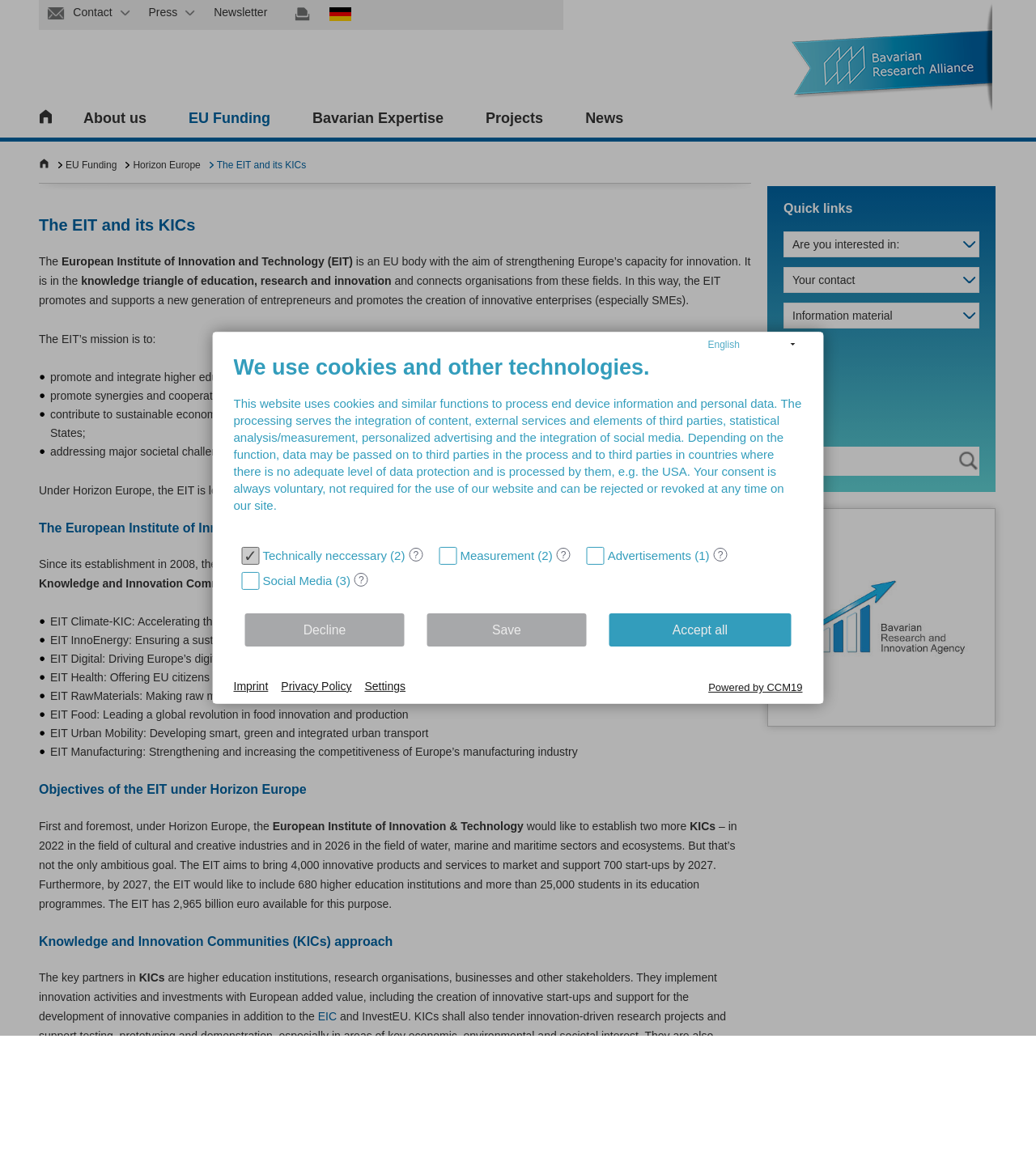Locate the bounding box coordinates of the clickable area needed to fulfill the instruction: "Search for something".

[0.916, 0.386, 0.945, 0.405]